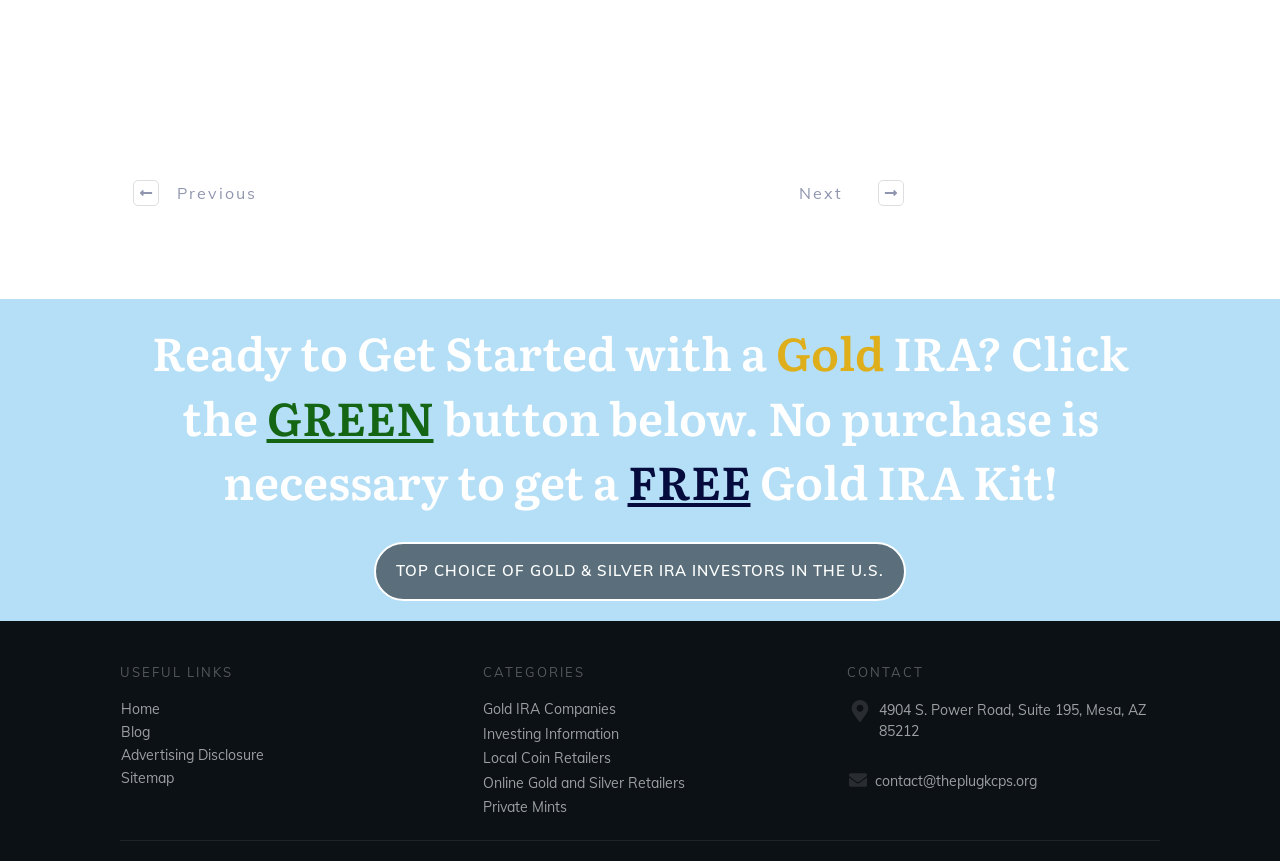What is the top choice of gold and silver IRA investors?
Look at the image and respond with a one-word or short-phrase answer.

Not specified